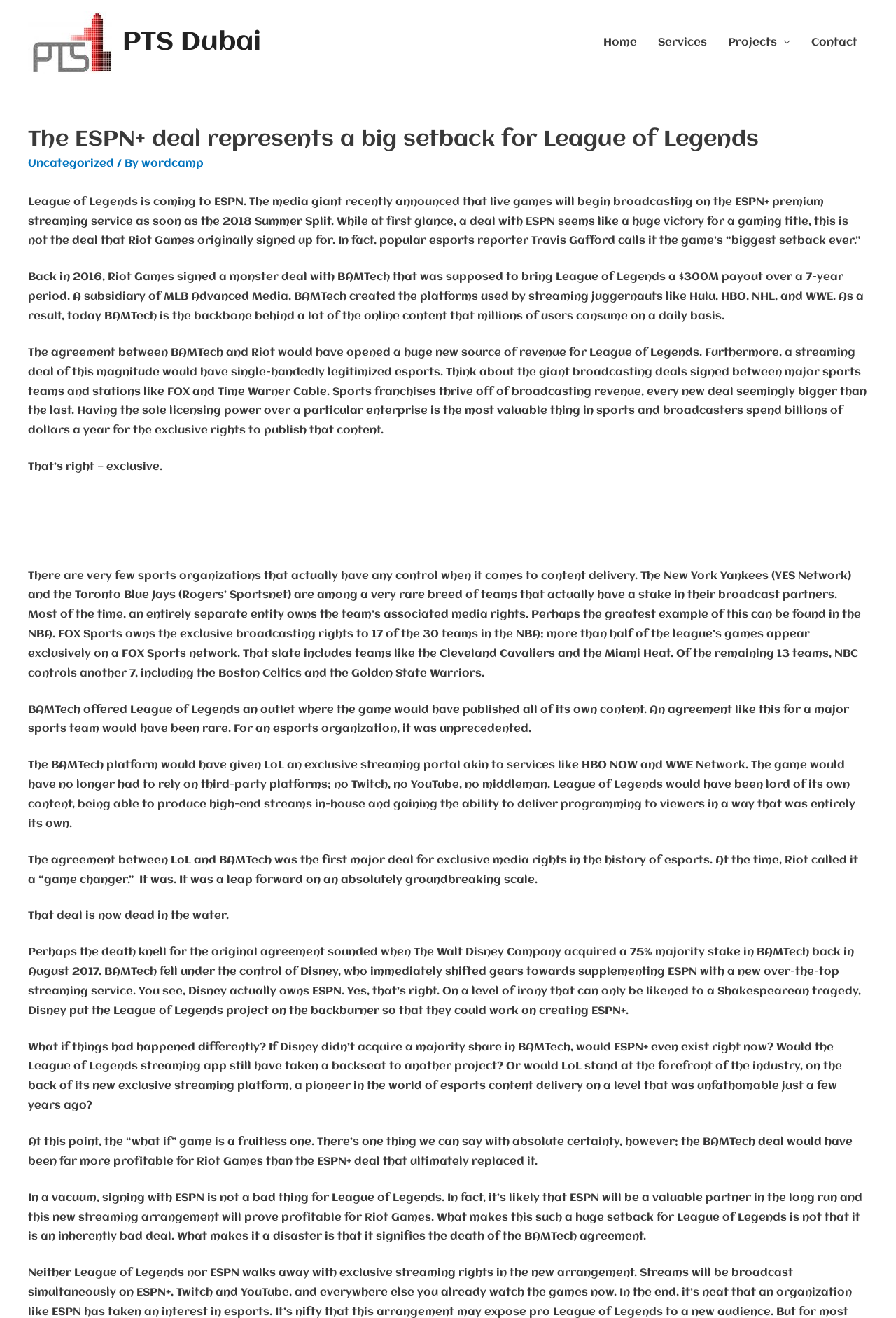Please reply to the following question with a single word or a short phrase:
What is the estimated payout for League of Legends over a 7-year period?

$300M